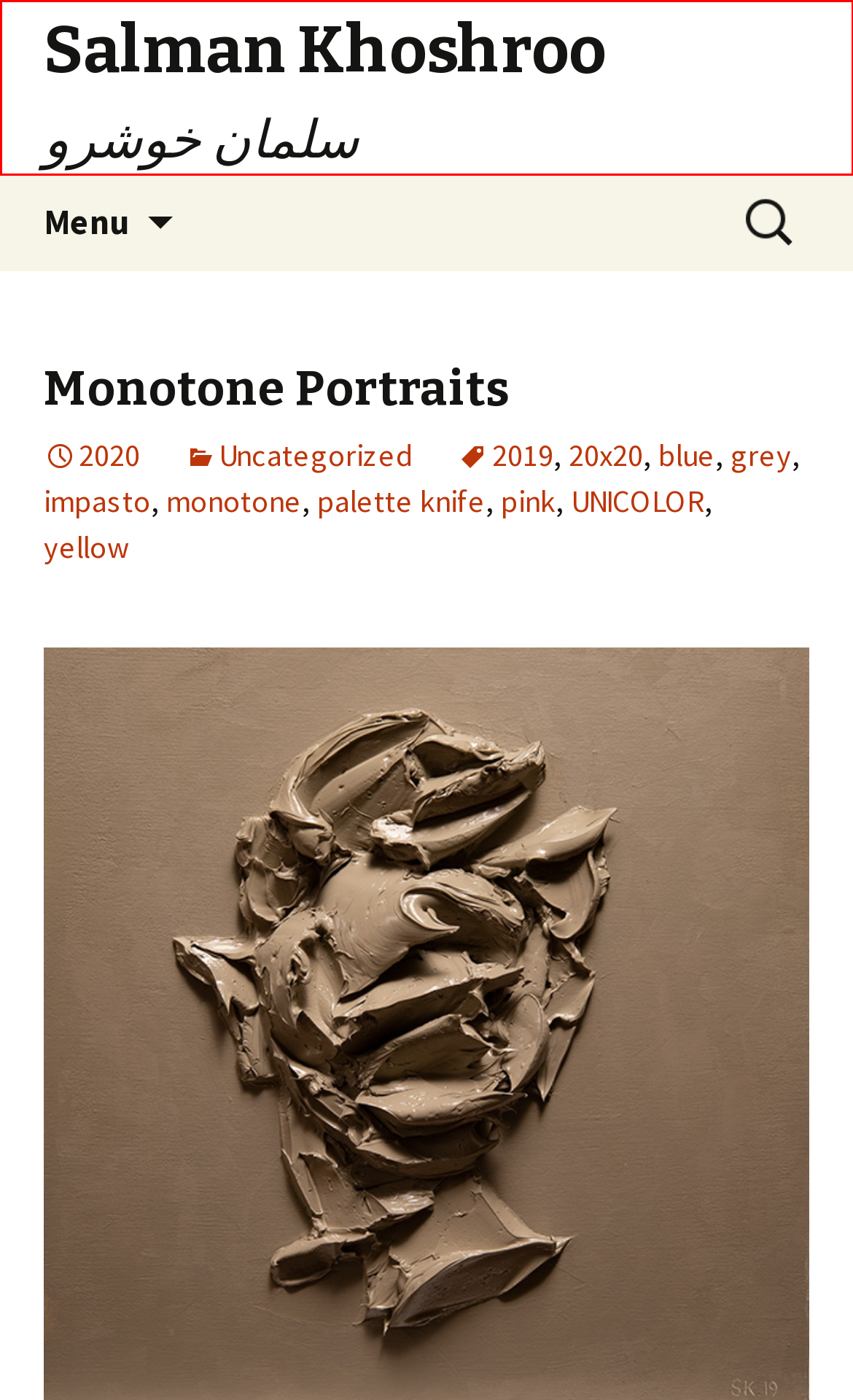Analyze the screenshot of a webpage featuring a red rectangle around an element. Pick the description that best fits the new webpage after interacting with the element inside the red bounding box. Here are the candidates:
A. monotone | Salman Khoshroo
B. 20×20 | Salman Khoshroo
C. UNICOLOR | Salman Khoshroo
D. impasto | Salman Khoshroo
E. pink | Salman Khoshroo
F. Uncategorized | Salman Khoshroo
G. 2019 | Salman Khoshroo
H. Salman Khoshroo | سلمان خوشرو

H